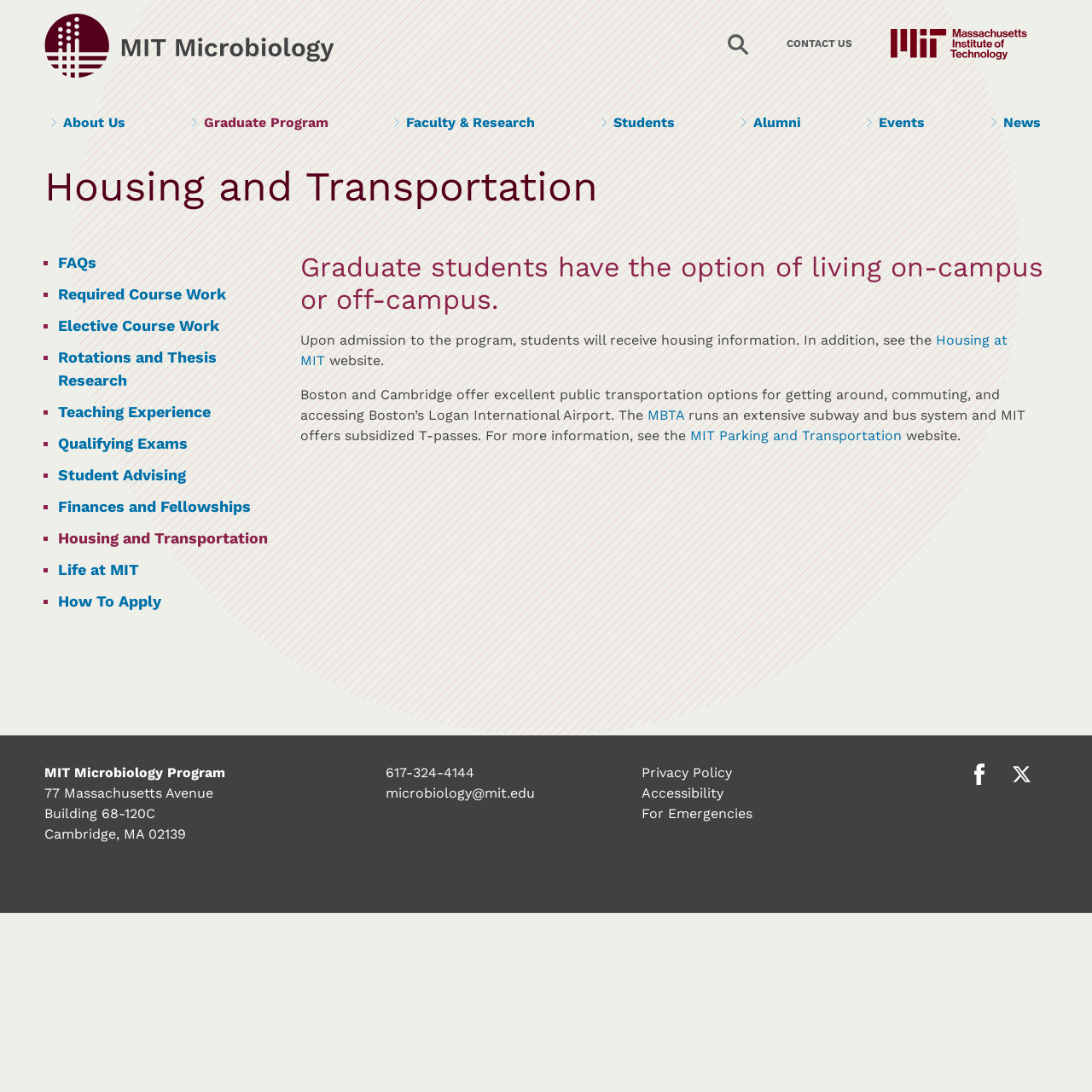Pinpoint the bounding box coordinates of the area that must be clicked to complete this instruction: "Check the 'Housing at MIT' information".

[0.275, 0.304, 0.923, 0.337]